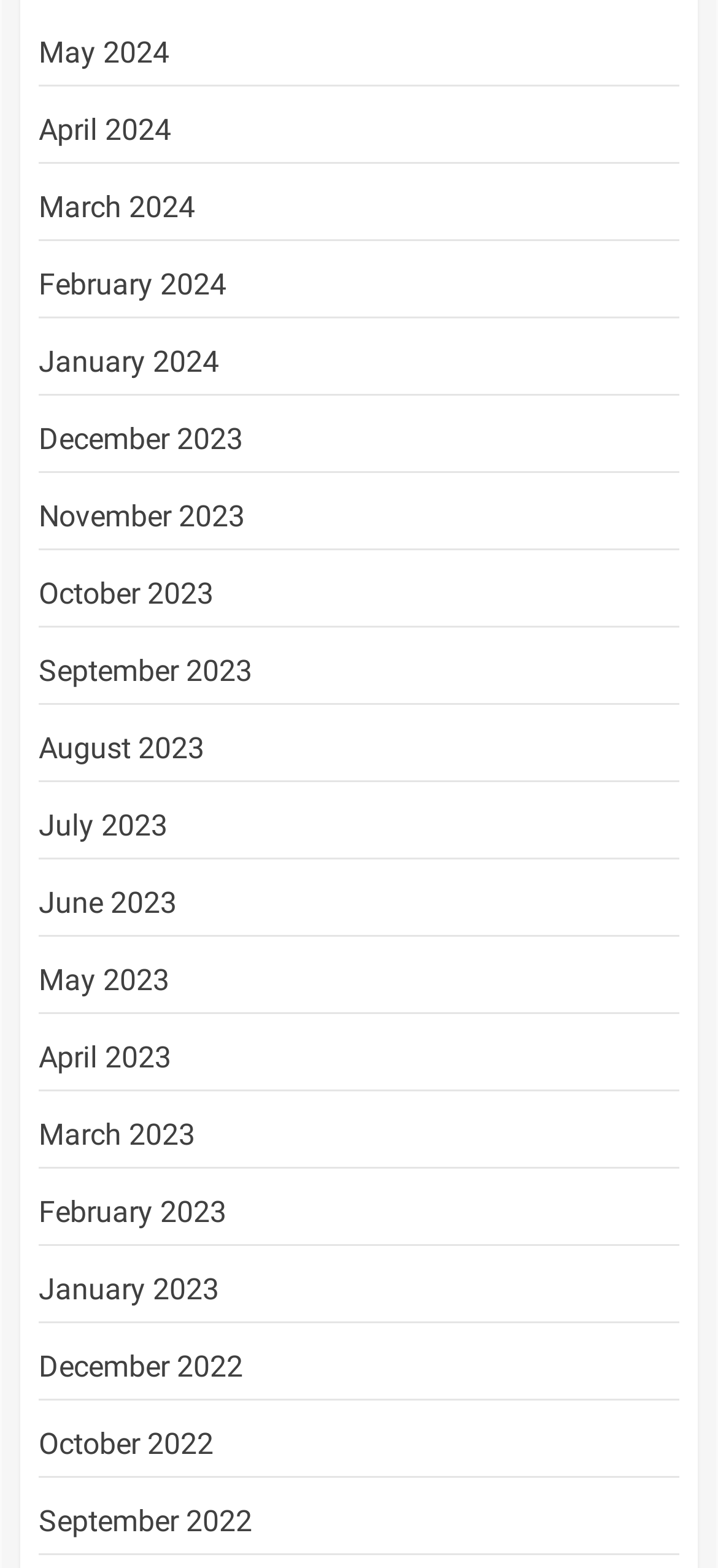Please identify the bounding box coordinates of the area I need to click to accomplish the following instruction: "check December 2022".

[0.054, 0.861, 0.338, 0.883]